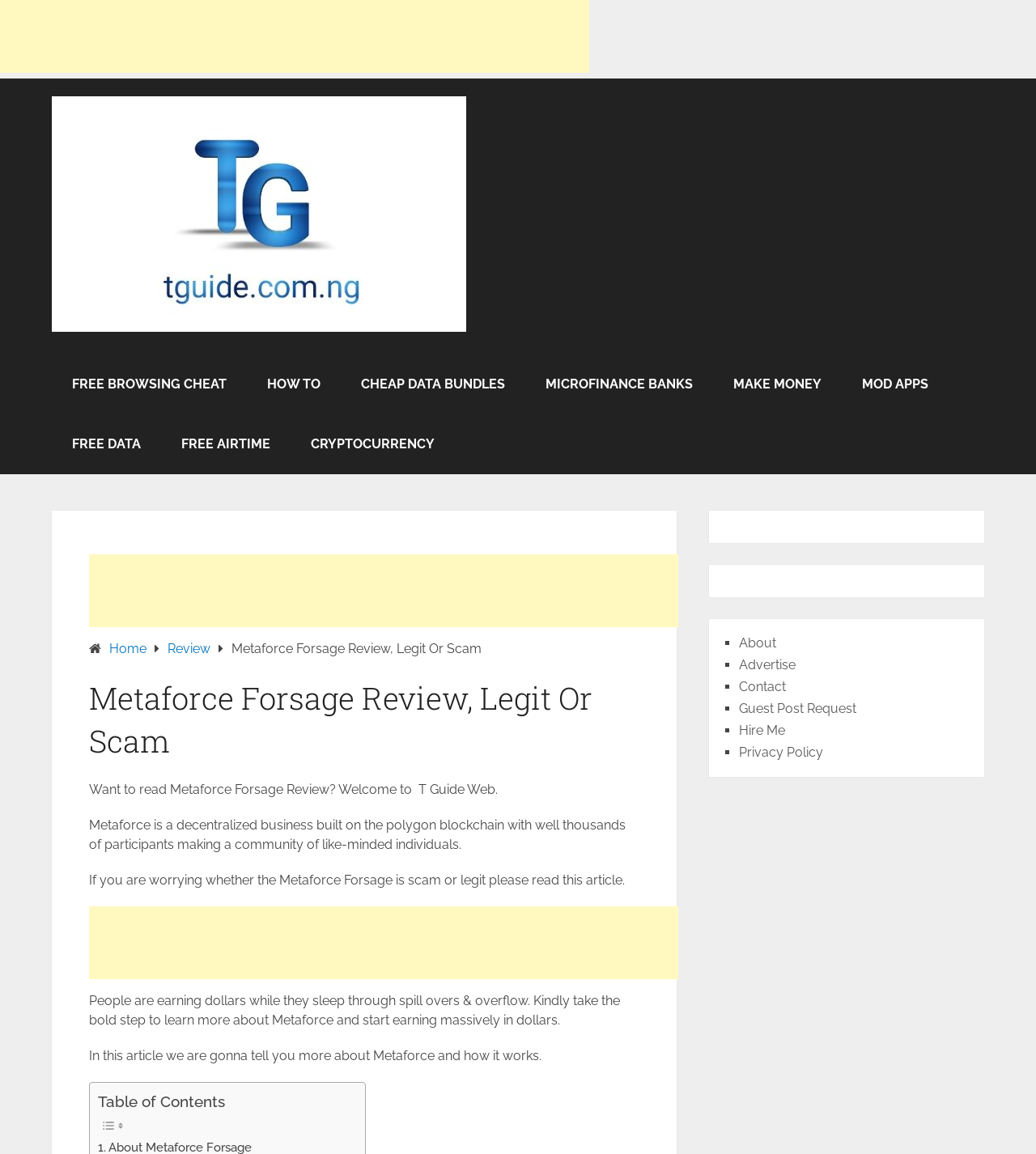Determine the bounding box coordinates of the element's region needed to click to follow the instruction: "Read the 'Metaforce Forsage Review, Legit Or Scam' article". Provide these coordinates as four float numbers between 0 and 1, formatted as [left, top, right, bottom].

[0.223, 0.555, 0.465, 0.569]